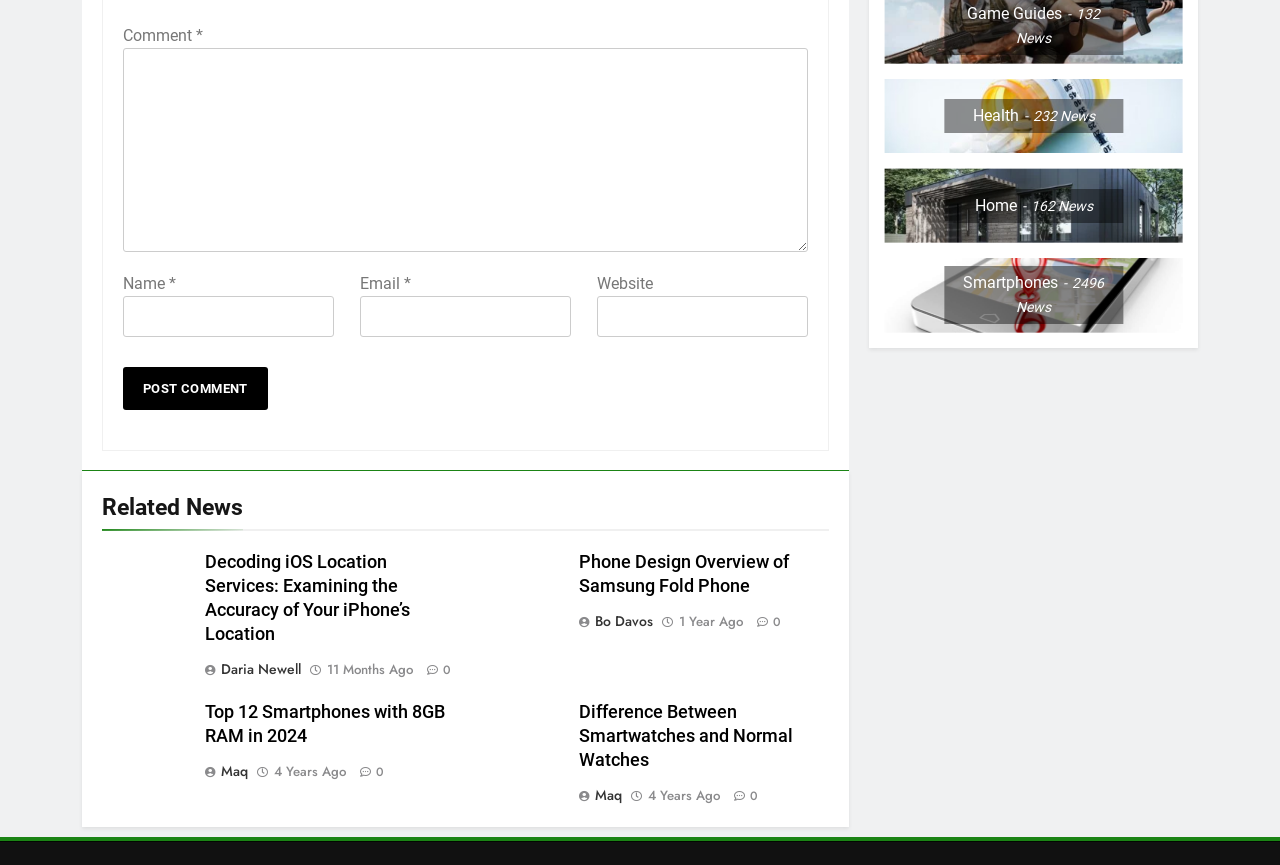Please find the bounding box coordinates in the format (top-left x, top-left y, bottom-right x, bottom-right y) for the given element description. Ensure the coordinates are floating point numbers between 0 and 1. Description: 0

[0.566, 0.907, 0.592, 0.929]